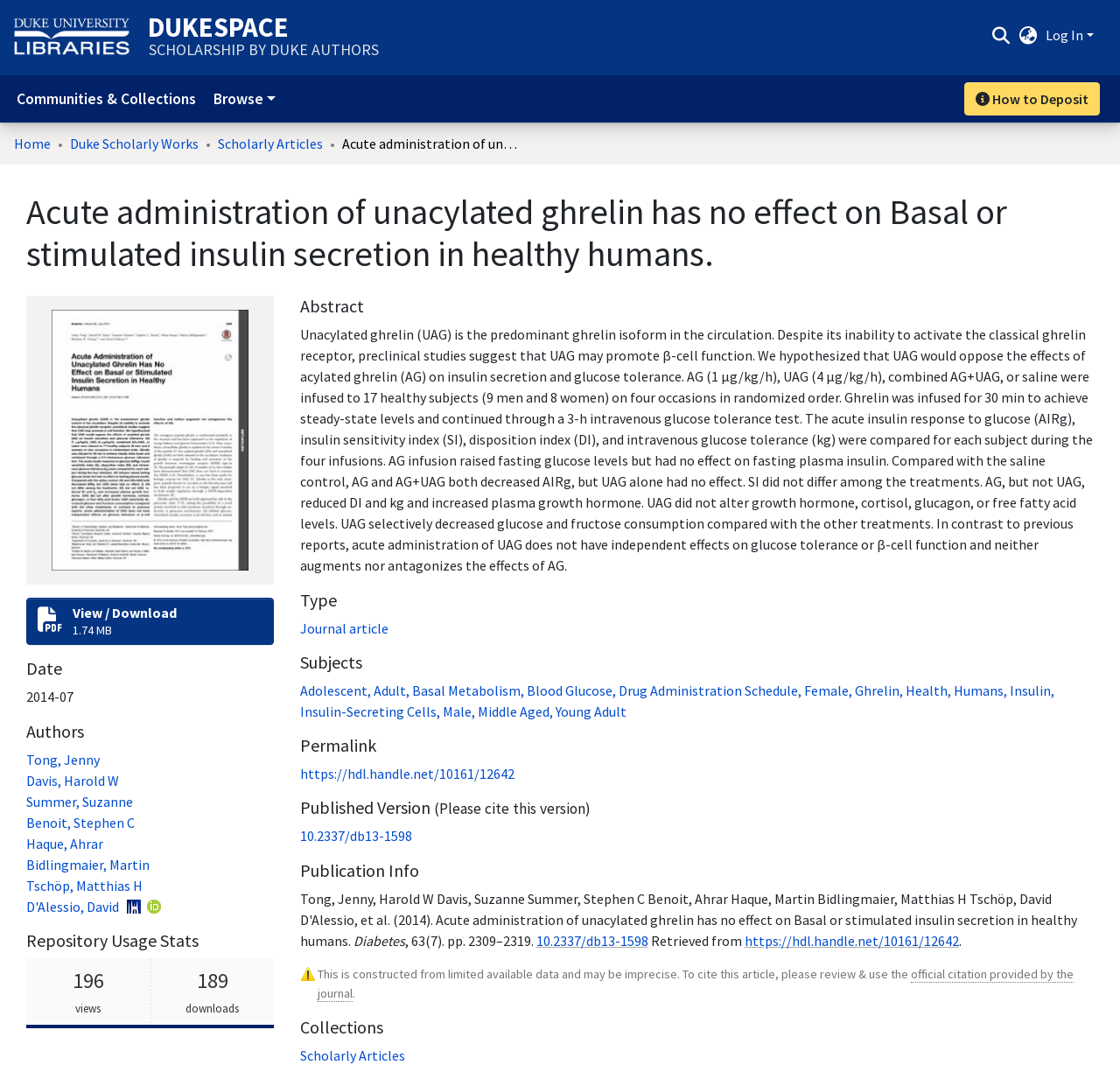Please identify the bounding box coordinates of the element's region that should be clicked to execute the following instruction: "Search for scholarly articles". The bounding box coordinates must be four float numbers between 0 and 1, i.e., [left, top, right, bottom].

[0.88, 0.016, 0.904, 0.047]